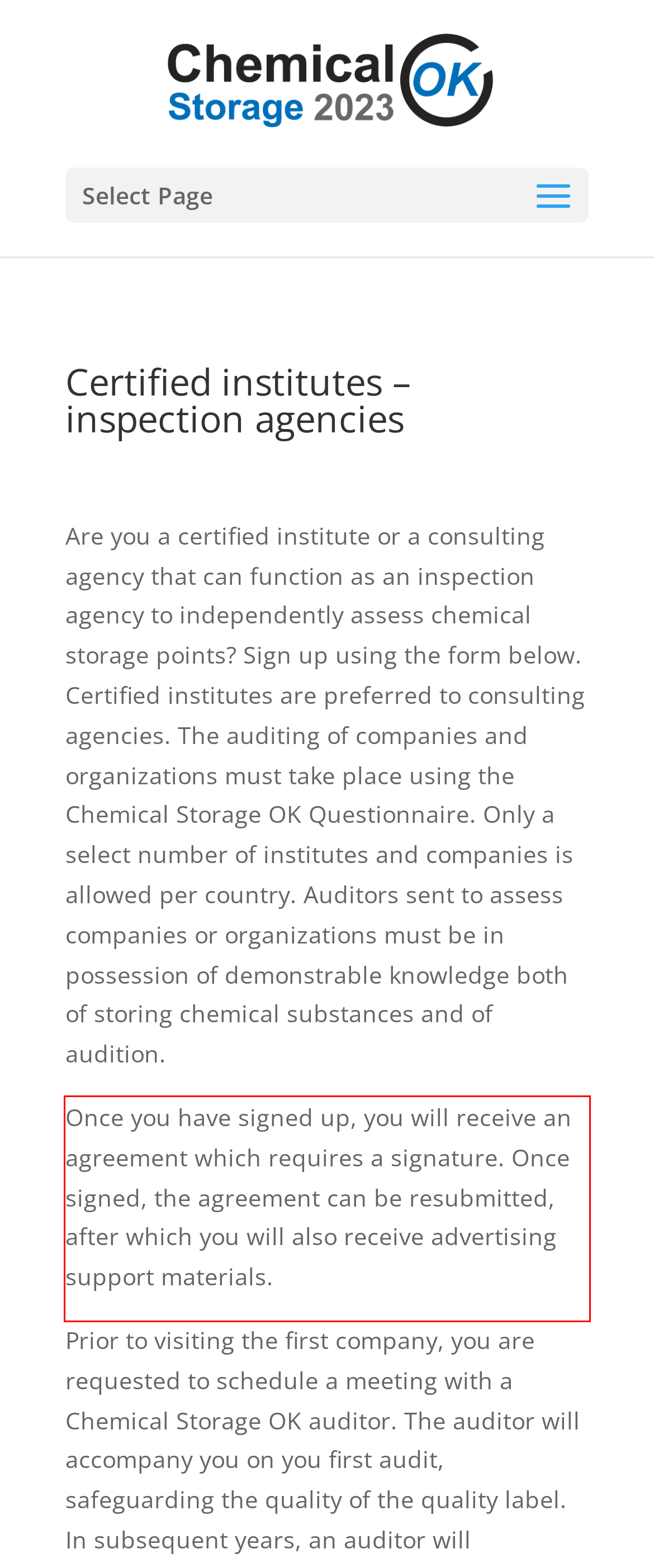Please recognize and transcribe the text located inside the red bounding box in the webpage image.

Once you have signed up, you will receive an agreement which requires a signature. Once signed, the agreement can be resubmitted, after which you will also receive advertising support materials.